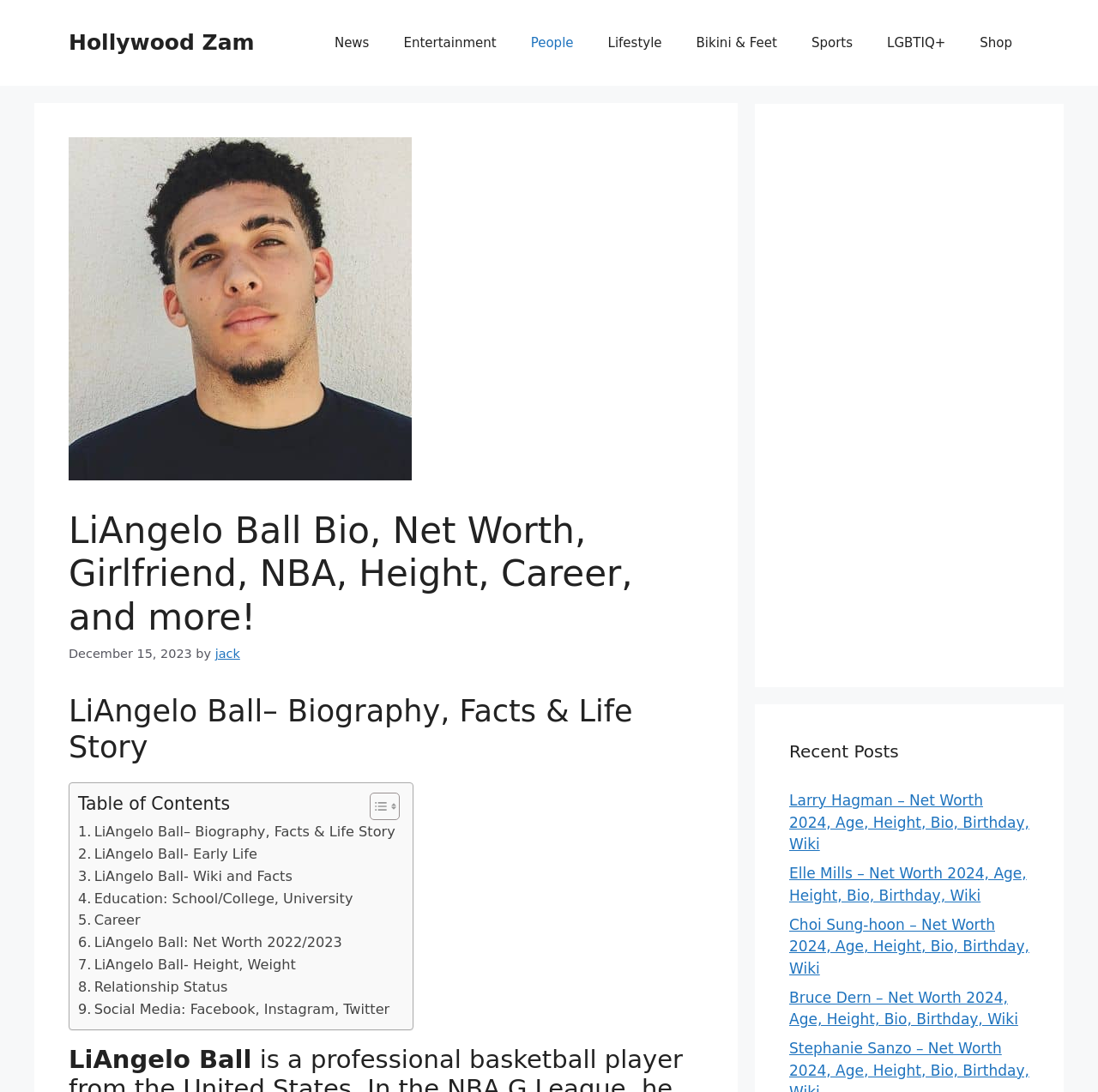Please find the bounding box coordinates of the clickable region needed to complete the following instruction: "Click on the 'LiAngelo Ball Bio, Net Worth, Girlfriend, NBA, Height, Career, and more!' heading". The bounding box coordinates must consist of four float numbers between 0 and 1, i.e., [left, top, right, bottom].

[0.062, 0.467, 0.641, 0.585]